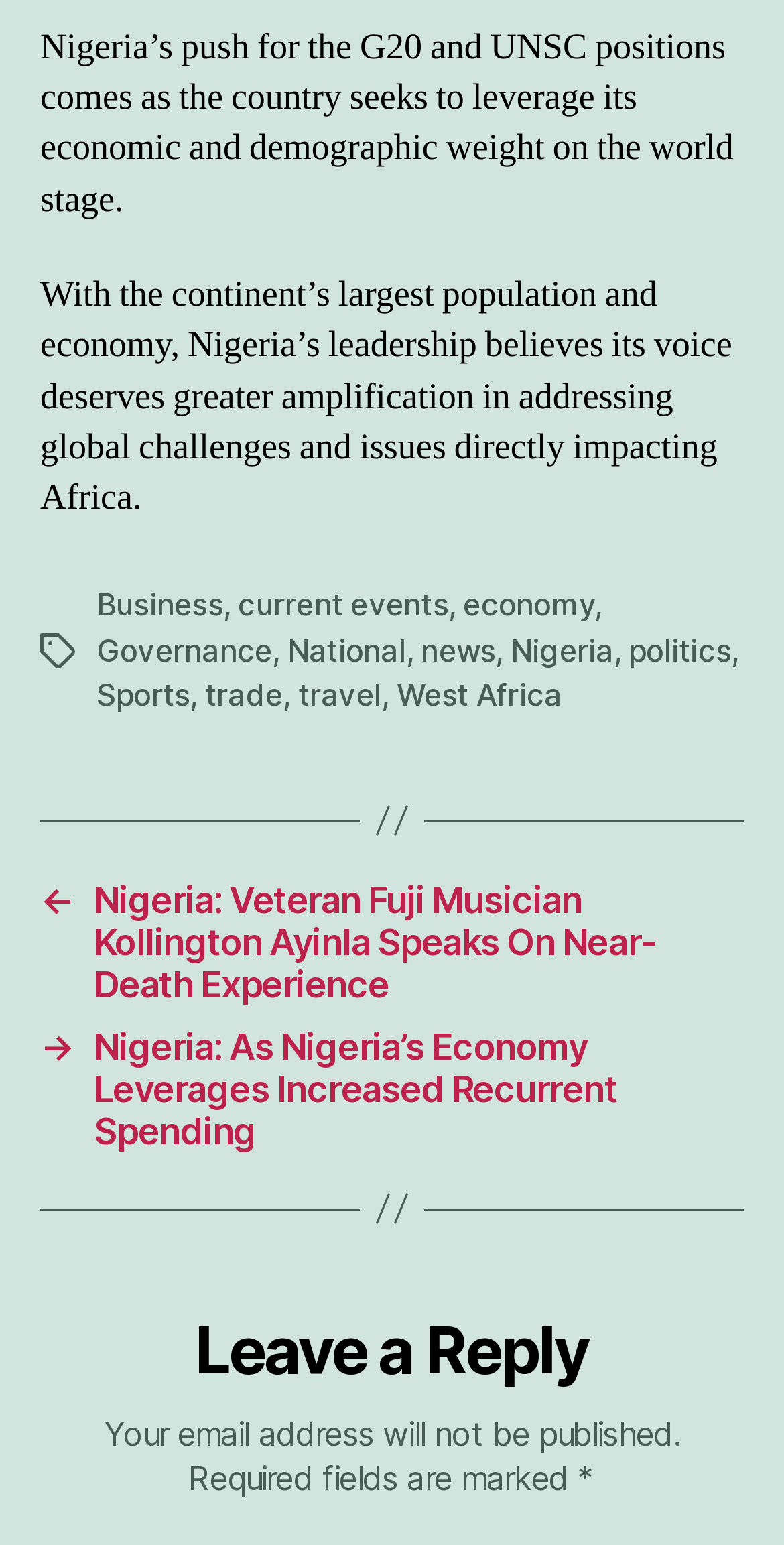Reply to the question with a single word or phrase:
How many links are there under the 'Tags' section?

11